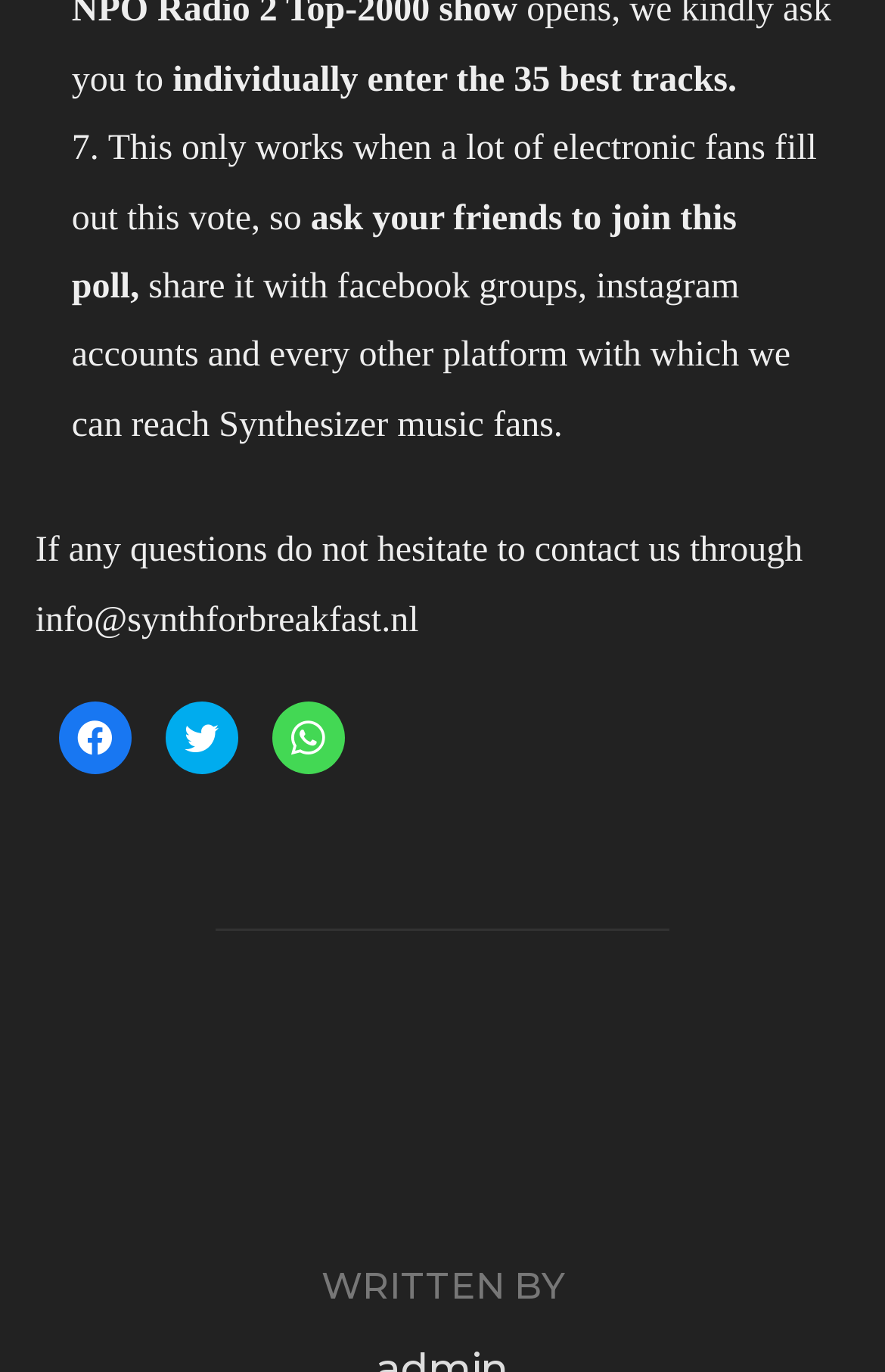How many tracks can be entered individually?
Can you give a detailed and elaborate answer to the question?

According to the text 'individually enter the 35 best tracks', users can enter 35 tracks individually.